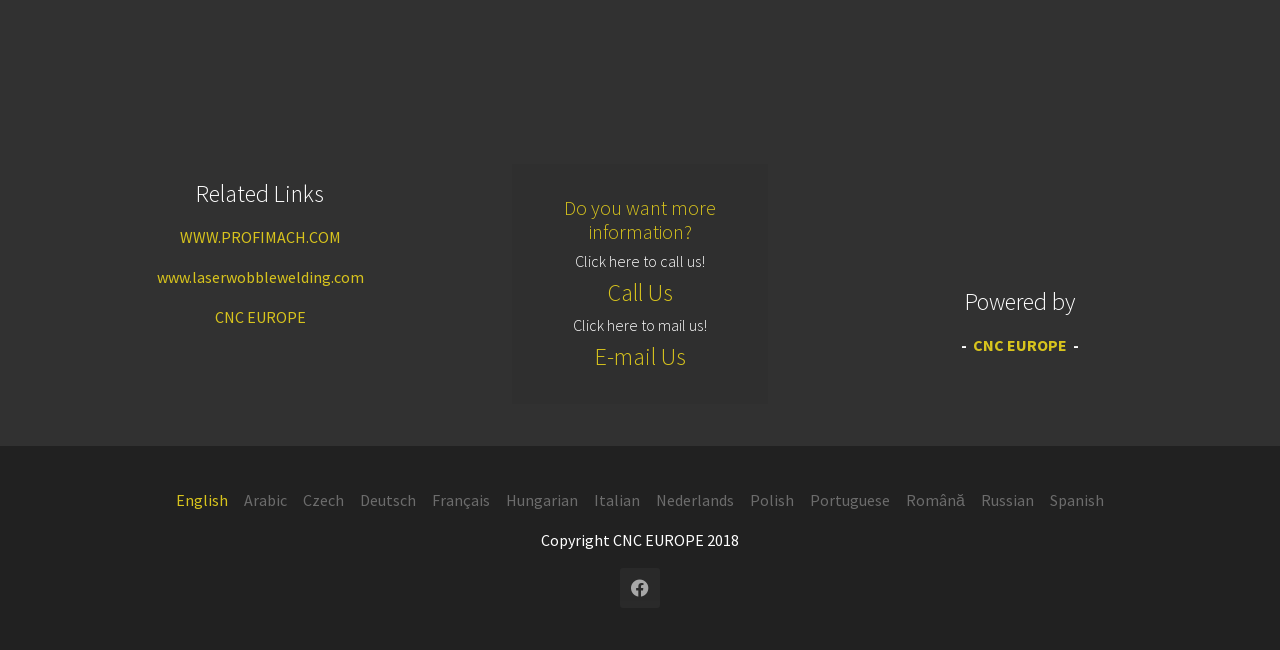Respond to the question below with a concise word or phrase:
How many language options are available on the webpage?

12